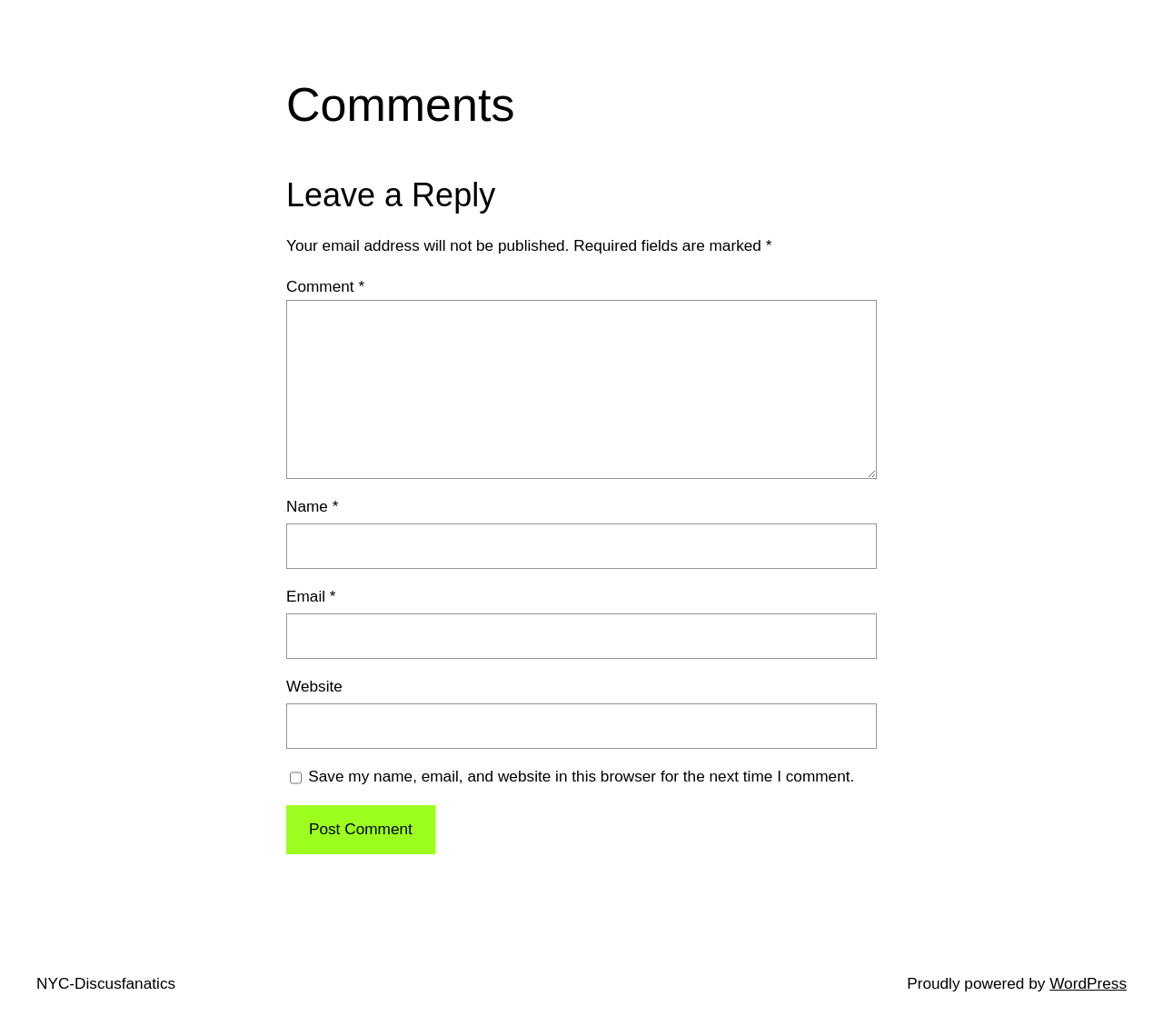Determine the bounding box for the UI element described here: "name="submit" value="Post Comment"".

[0.246, 0.777, 0.374, 0.825]